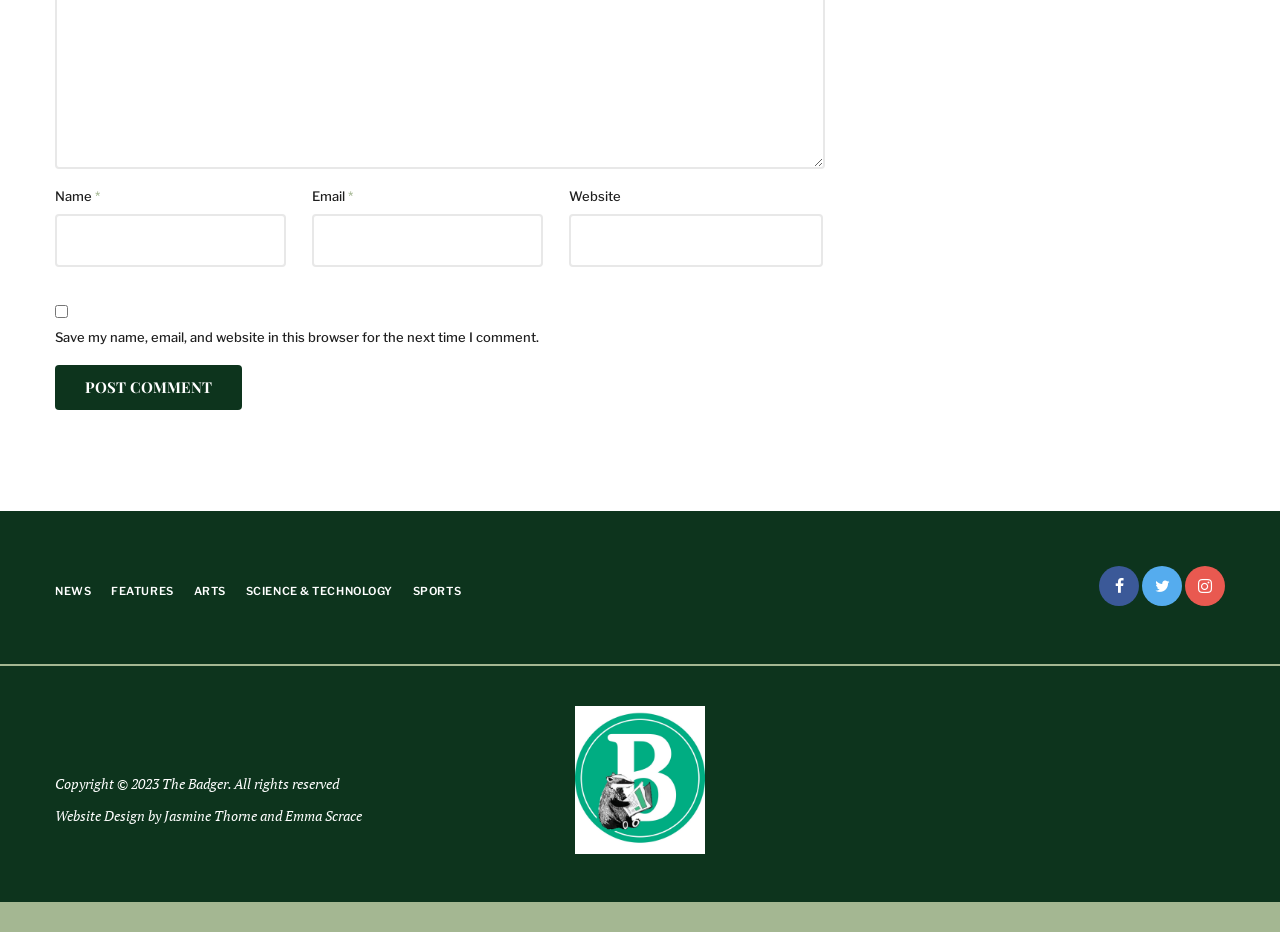From the image, can you give a detailed response to the question below:
What is the name of the website?

The name of the website is 'The Badger', which is mentioned in the copyright notice at the bottom of the page and also appears as a link.